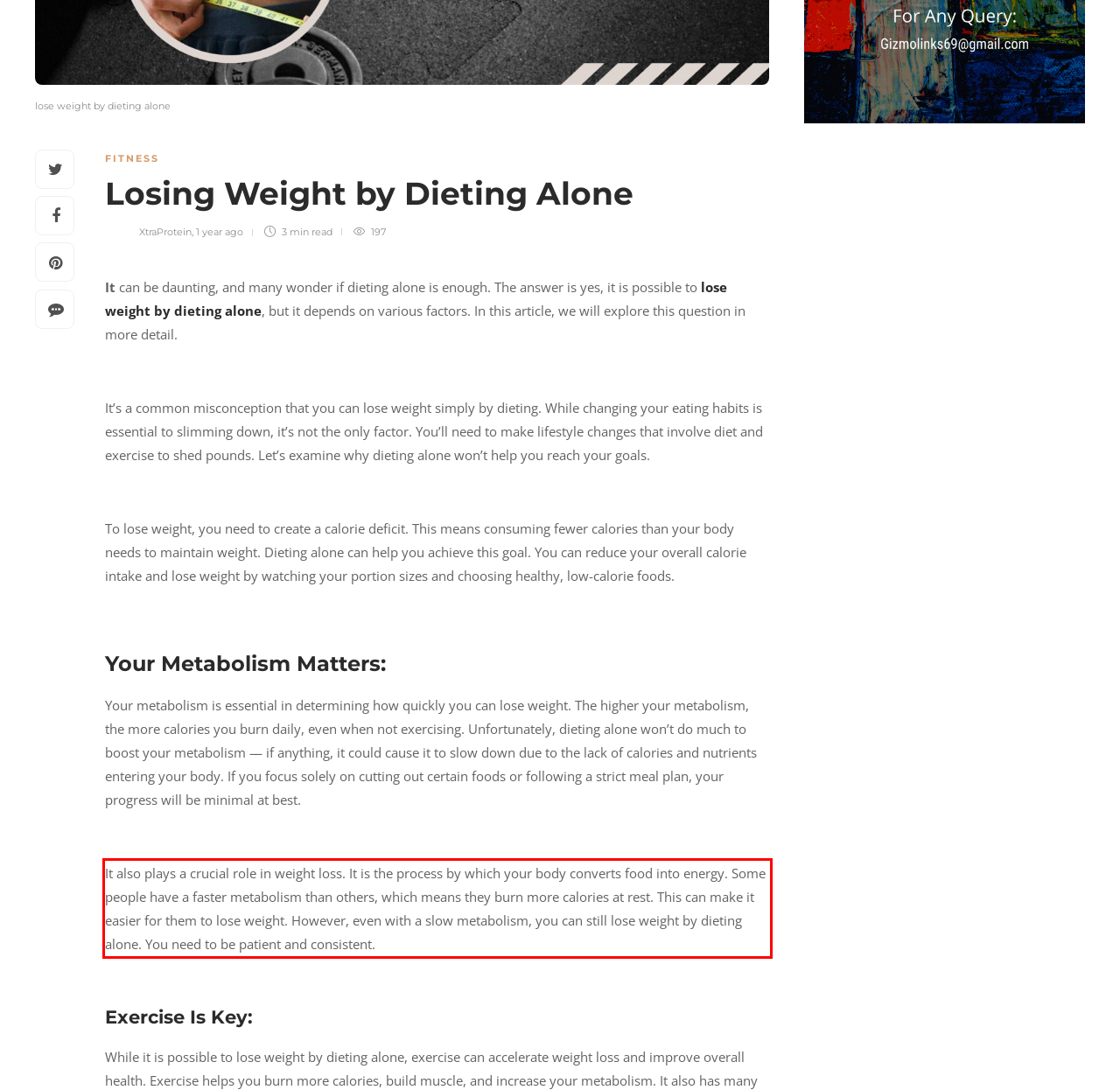You are provided with a screenshot of a webpage featuring a red rectangle bounding box. Extract the text content within this red bounding box using OCR.

It also plays a crucial role in weight loss. It is the process by which your body converts food into energy. Some people have a faster metabolism than others, which means they burn more calories at rest. This can make it easier for them to lose weight. However, even with a slow metabolism, you can still lose weight by dieting alone. You need to be patient and consistent.